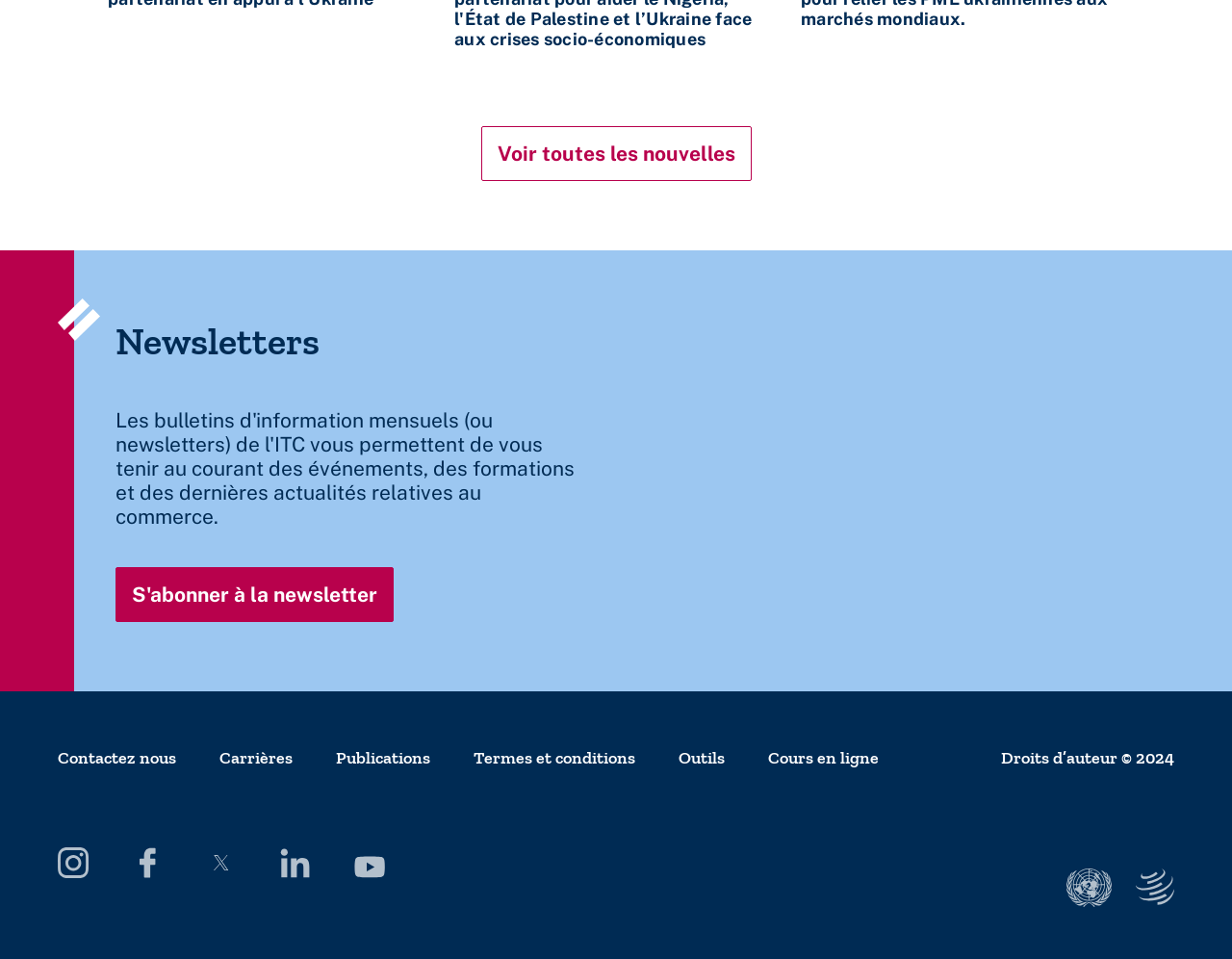What is the purpose of the link 'S'abonner à la newsletter'?
Carefully analyze the image and provide a detailed answer to the question.

I found the link 'S'abonner à la newsletter' on the webpage, which is located below the heading 'Newsletters'. Based on the context, it is likely that this link allows users to subscribe to the newsletter.